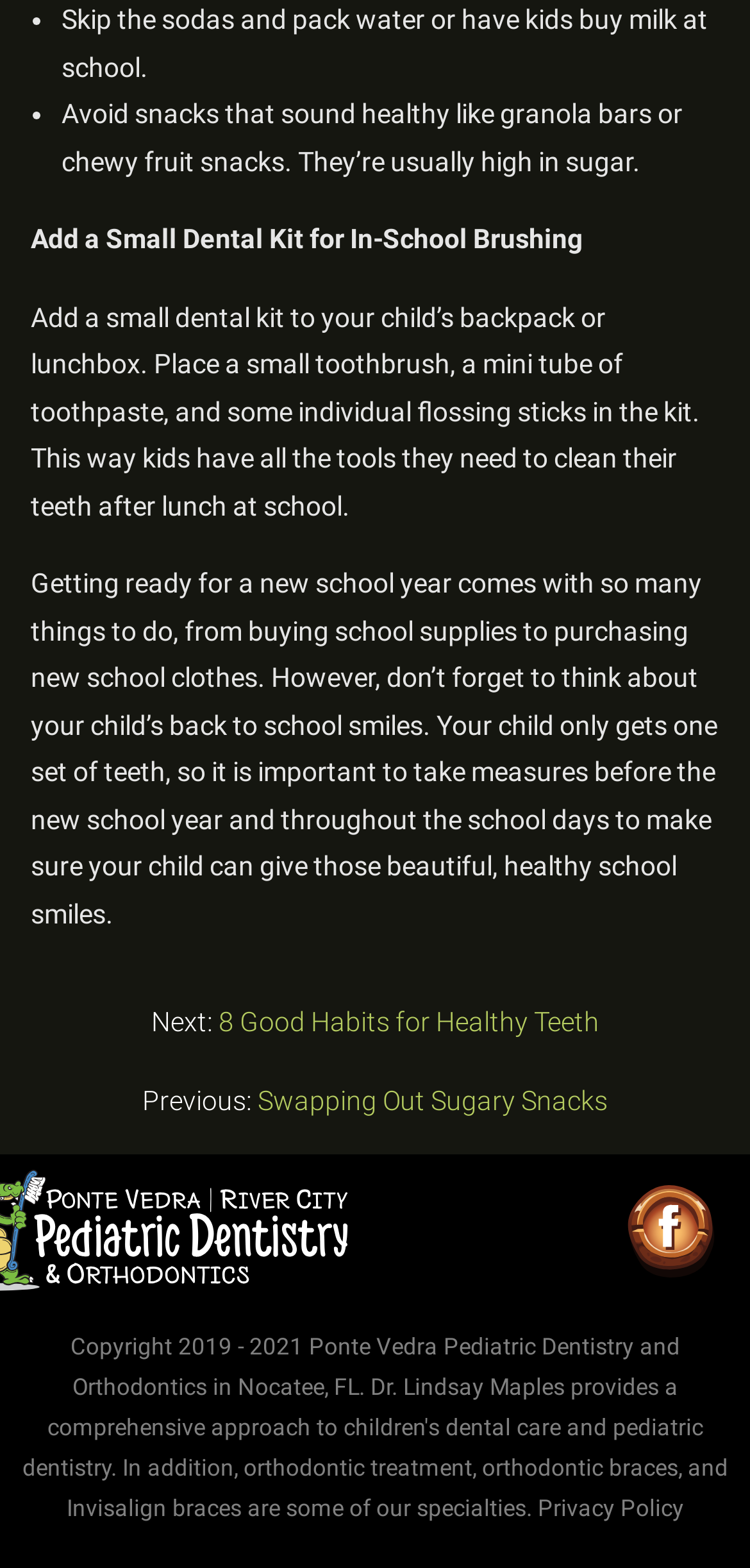Using the format (top-left x, top-left y, bottom-right x, bottom-right y), provide the bounding box coordinates for the described UI element. All values should be floating point numbers between 0 and 1: Swapping Out Sugary Snacks

[0.344, 0.692, 0.81, 0.711]